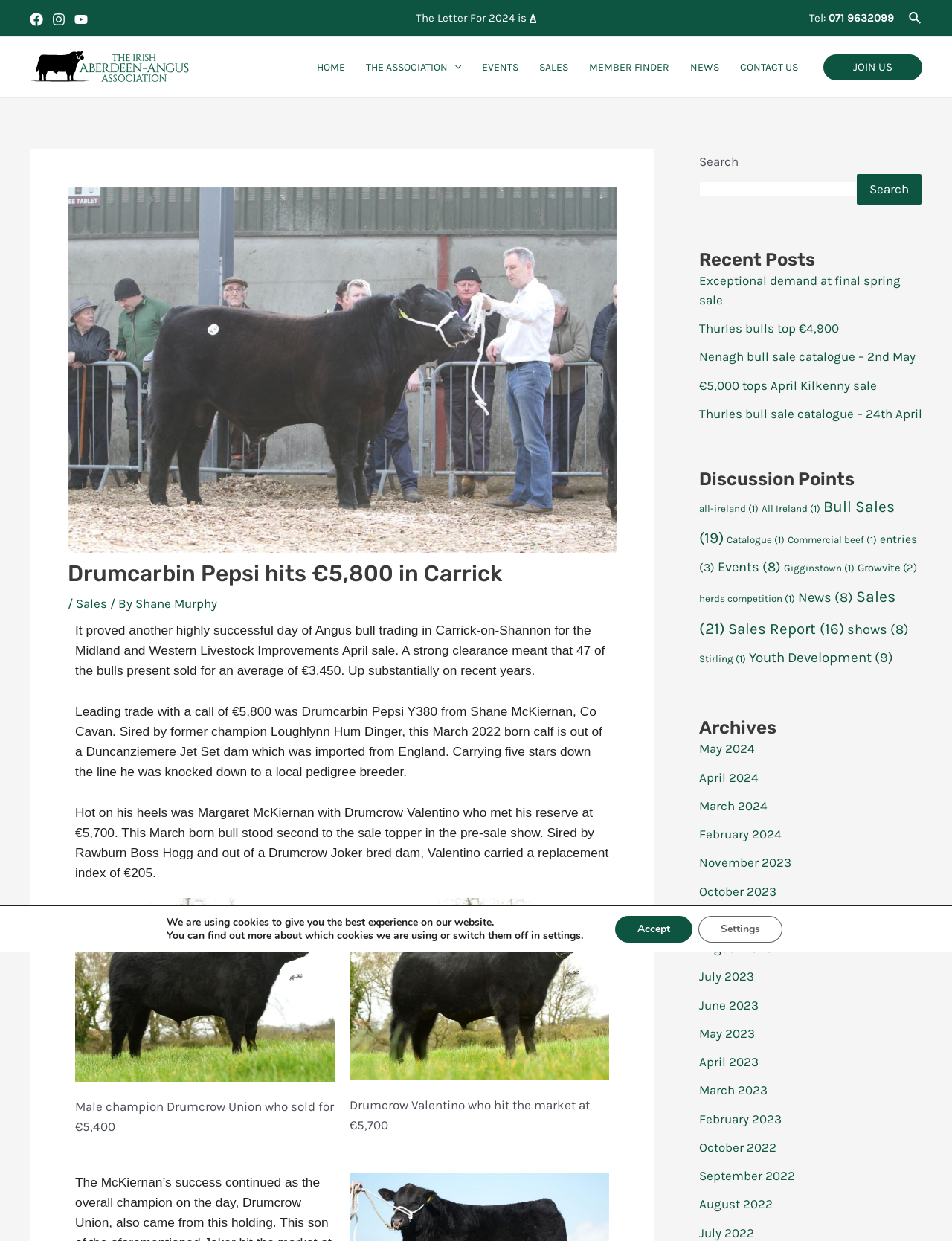How many items are in the 'Bull Sales' category?
Answer the question in a detailed and comprehensive manner.

The answer can be found in the link 'Bull Sales (19 items)' located in the 'Discussion Points' section, which suggests that there are 19 items in this category.